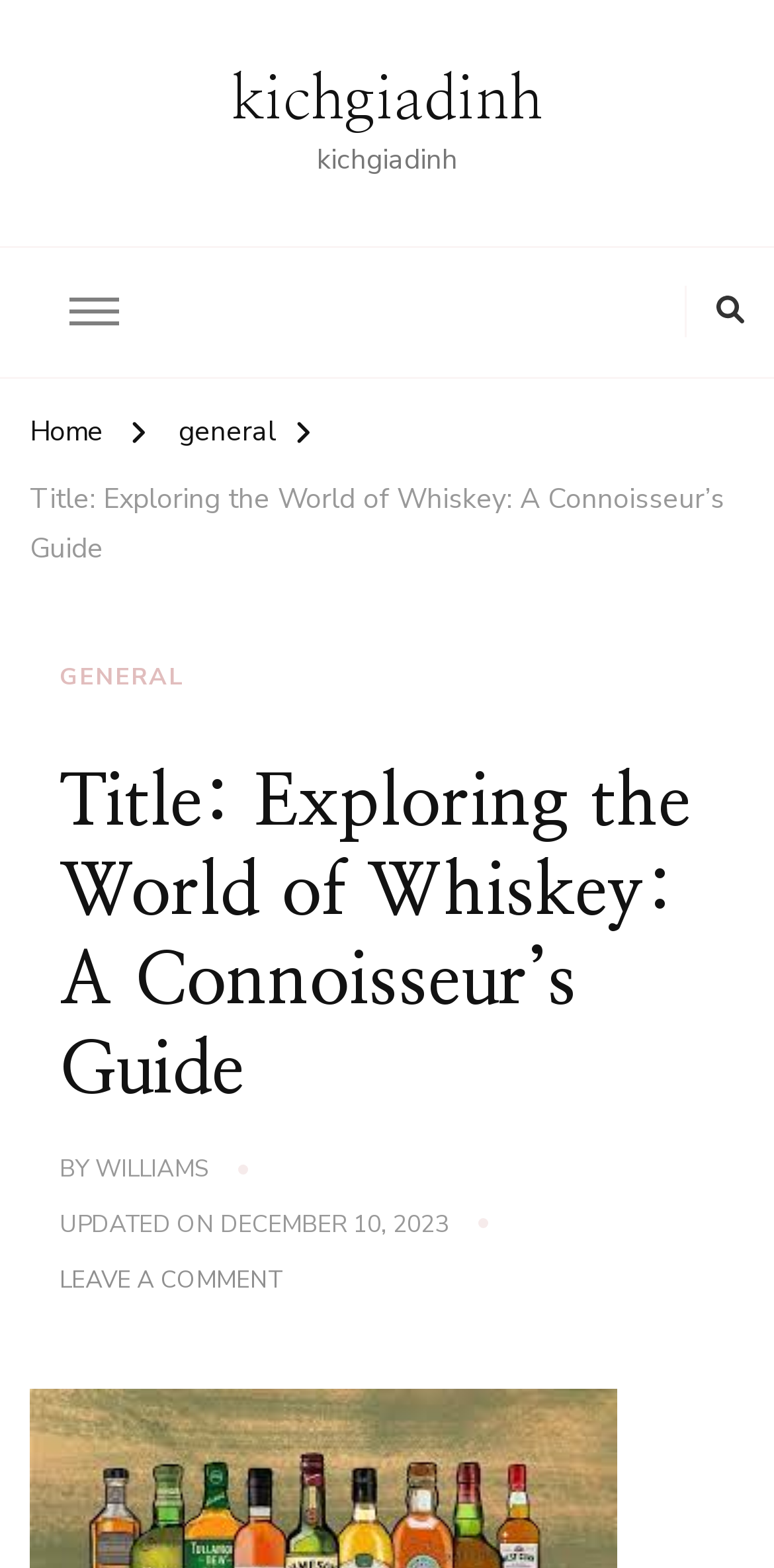Kindly determine the bounding box coordinates for the area that needs to be clicked to execute this instruction: "Click on the 'general' link".

[0.231, 0.26, 0.356, 0.297]